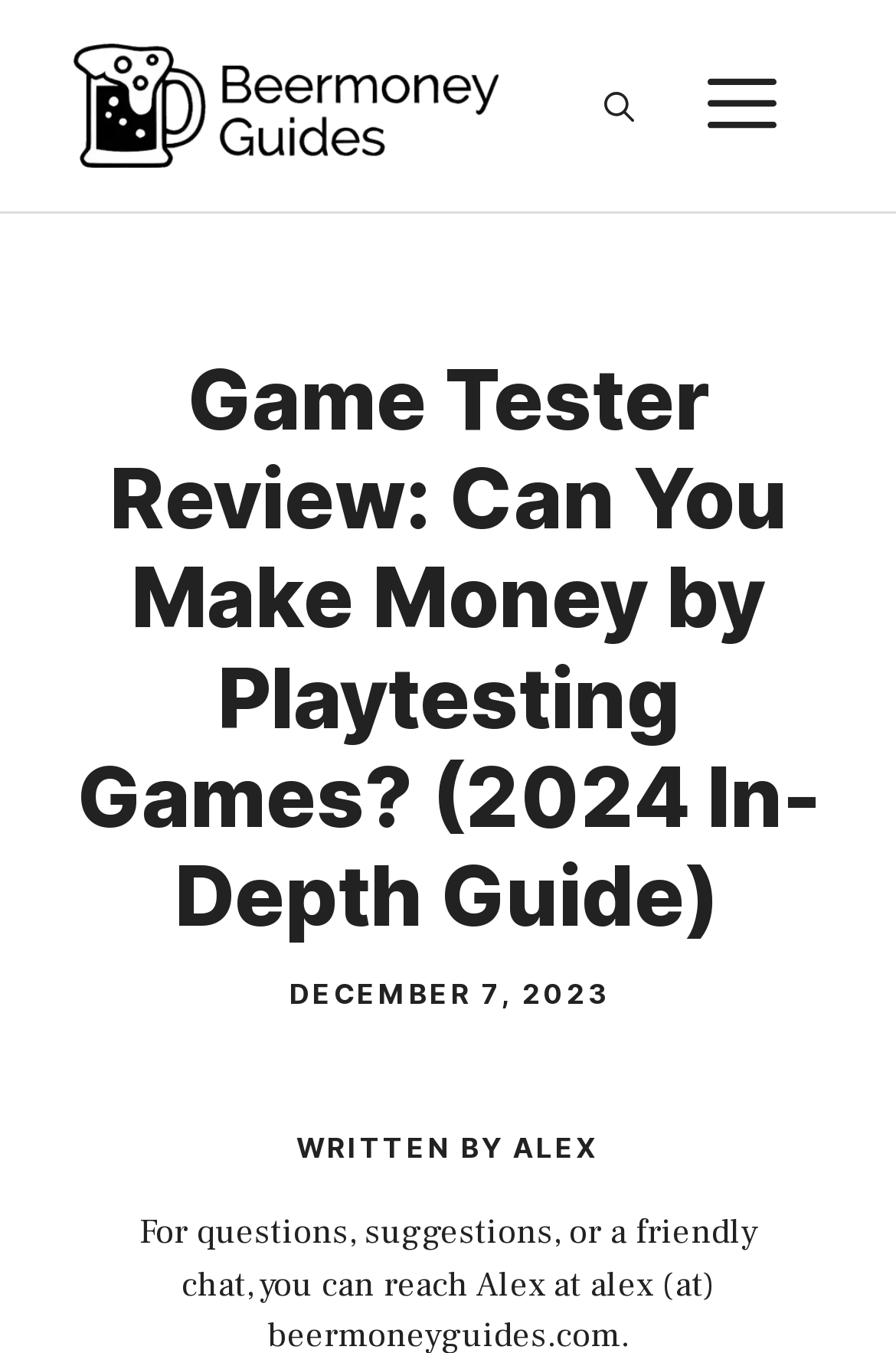What is the purpose of the button with the text 'MENU'?
Based on the visual content, answer with a single word or a brief phrase.

To open a menu